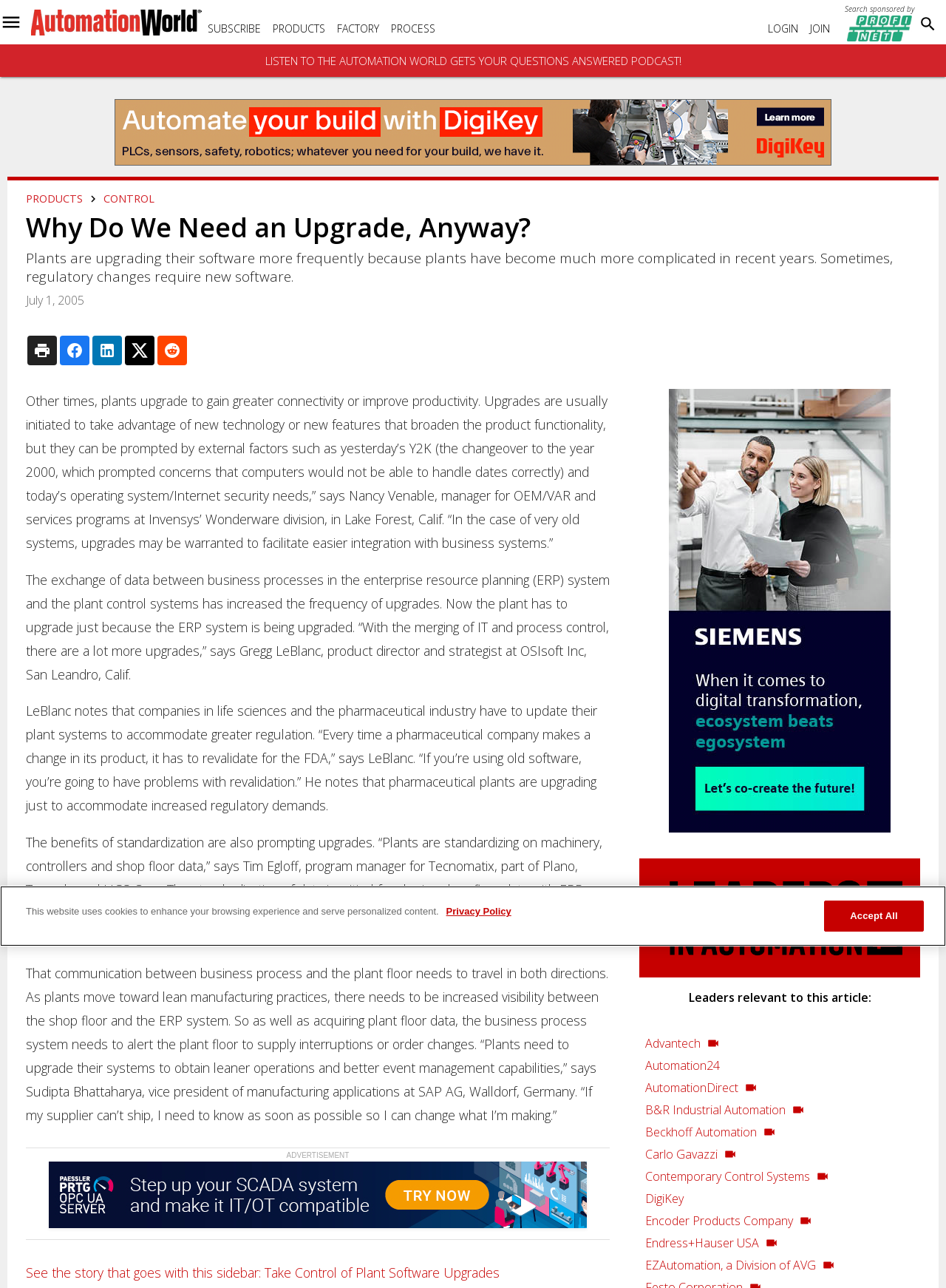What is the topic of the main article?
Offer a detailed and full explanation in response to the question.

I inferred the topic of the main article by reading the heading 'Why Do We Need an Upgrade, Anyway?' and the subsequent paragraphs, which discuss the reasons and benefits of upgrading plant software.